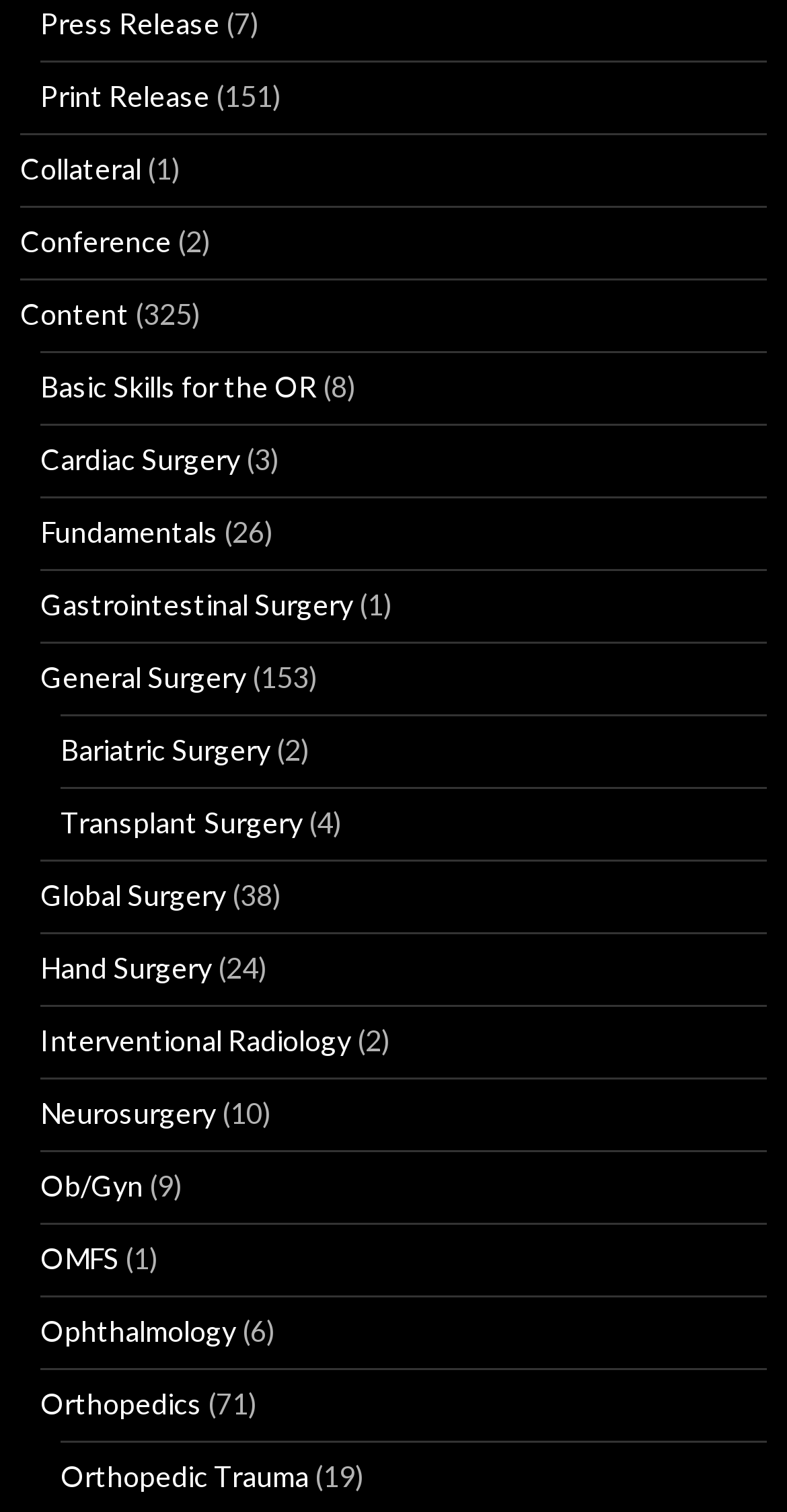Pinpoint the bounding box coordinates of the clickable area needed to execute the instruction: "Click on Press Release". The coordinates should be specified as four float numbers between 0 and 1, i.e., [left, top, right, bottom].

[0.051, 0.004, 0.279, 0.027]